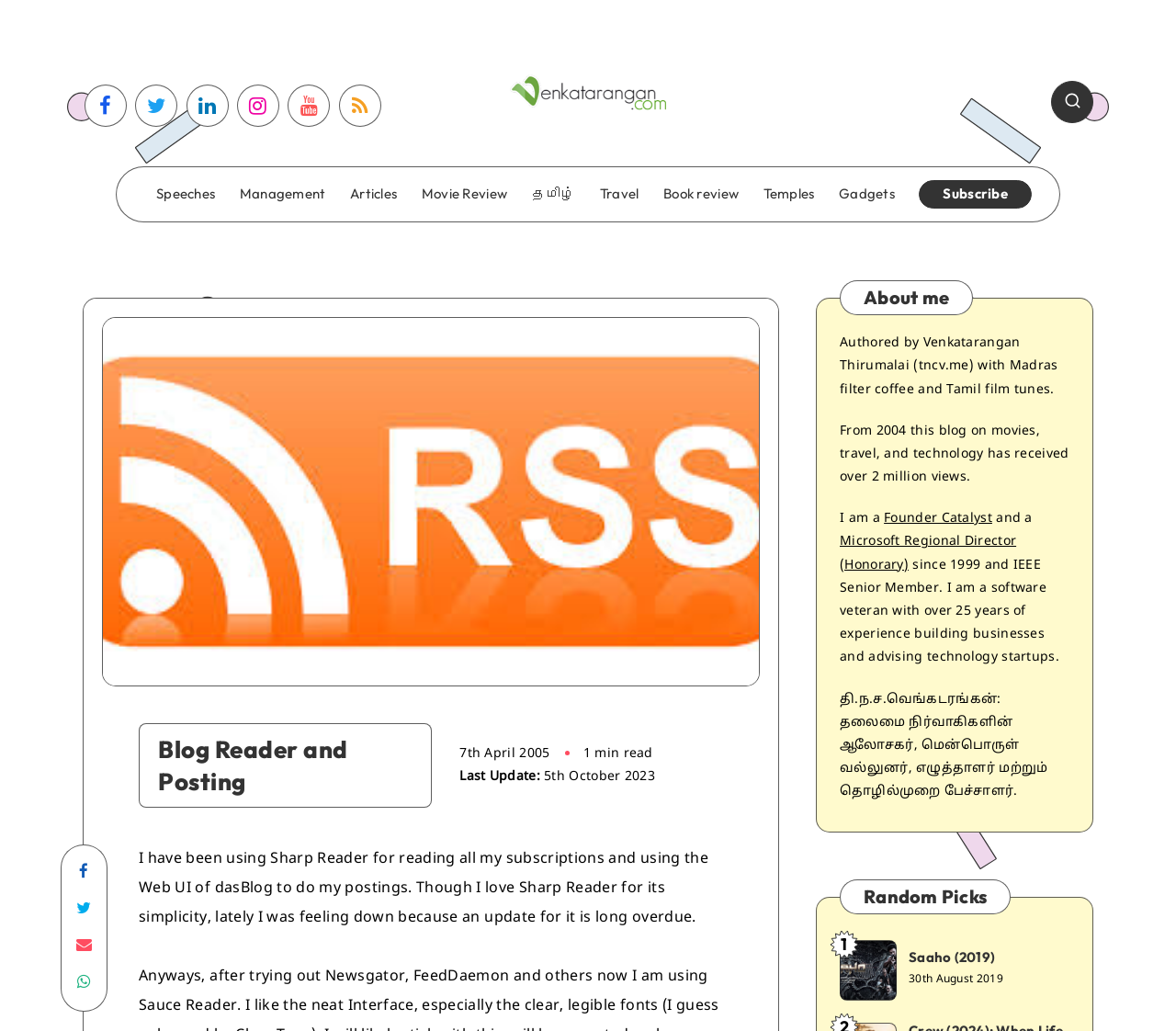What are the categories of posts on this blog?
From the details in the image, answer the question comprehensively.

The categories of posts on this blog can be found in the links on the left side of the webpage, which include 'Speeches', 'Management', 'Articles', 'Movie Review', 'தமிழ்', 'Travel', 'Book review', 'Temples', and 'Gadgets'.